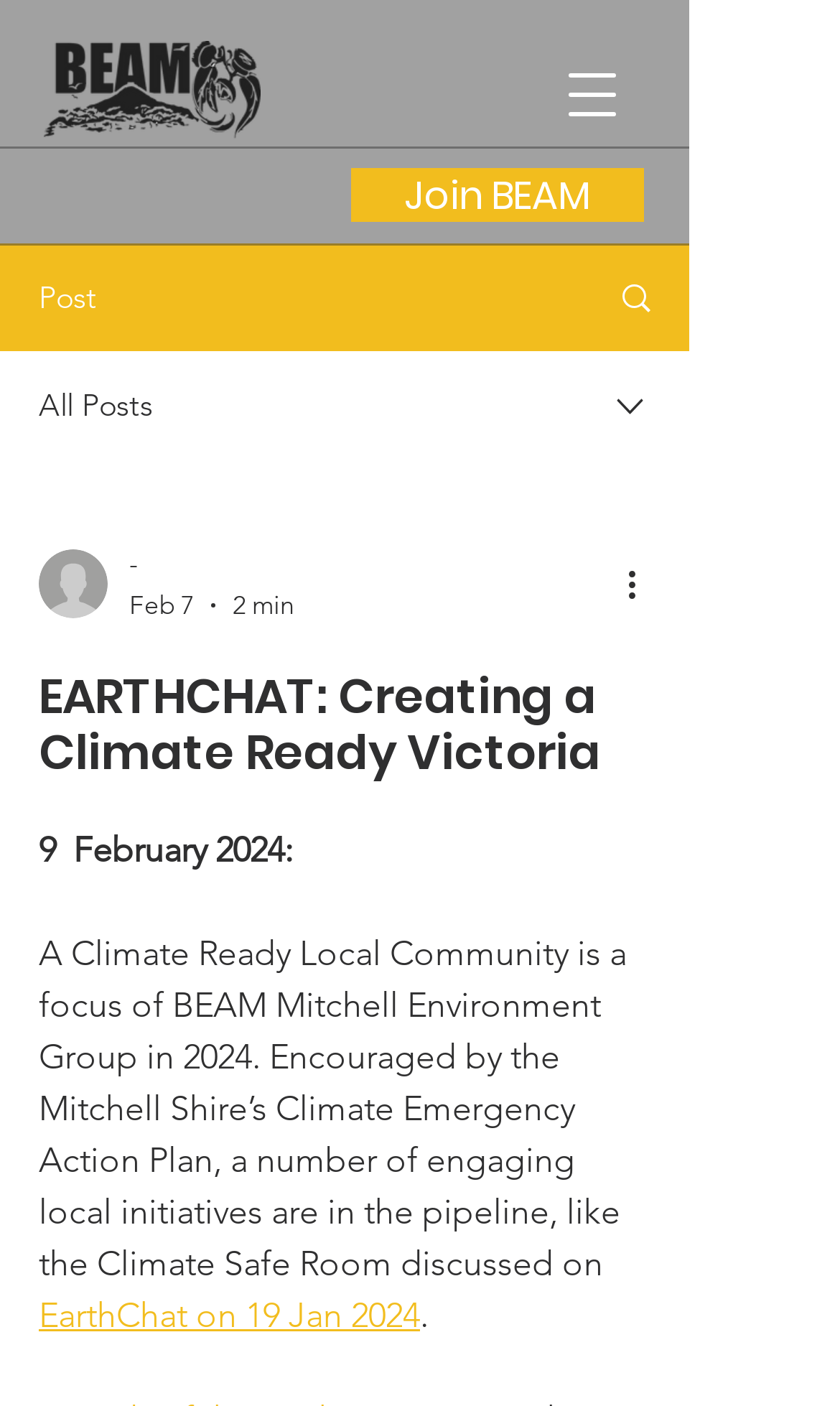Provide the bounding box coordinates of the area you need to click to execute the following instruction: "Read EarthChat on 19 Jan 2024".

[0.046, 0.921, 0.5, 0.95]